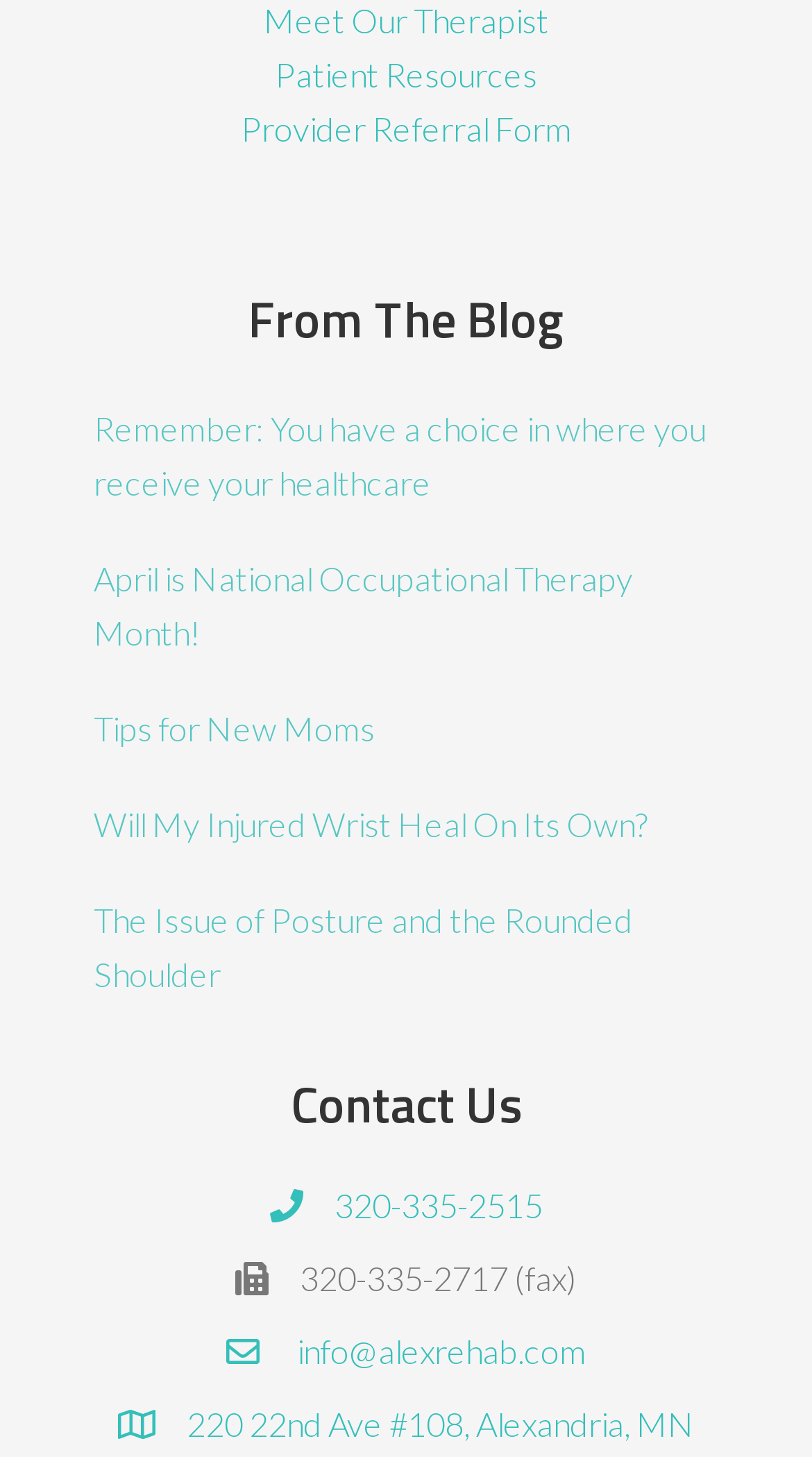Show me the bounding box coordinates of the clickable region to achieve the task as per the instruction: "Contact us via phone".

[0.412, 0.808, 0.668, 0.845]